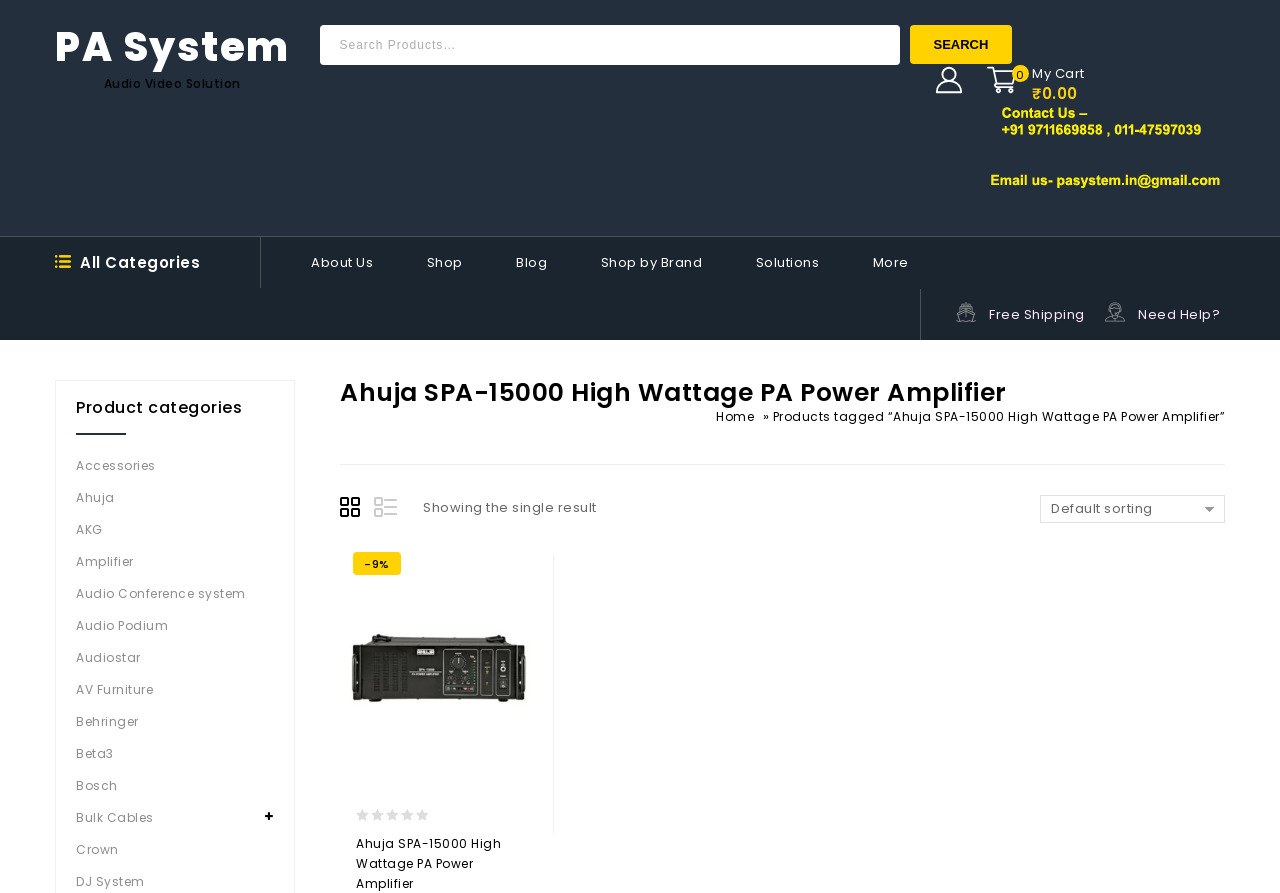What are the product categories listed on this page?
Look at the image and respond with a one-word or short-phrase answer.

Accessories, Ahuja, AKG, etc.